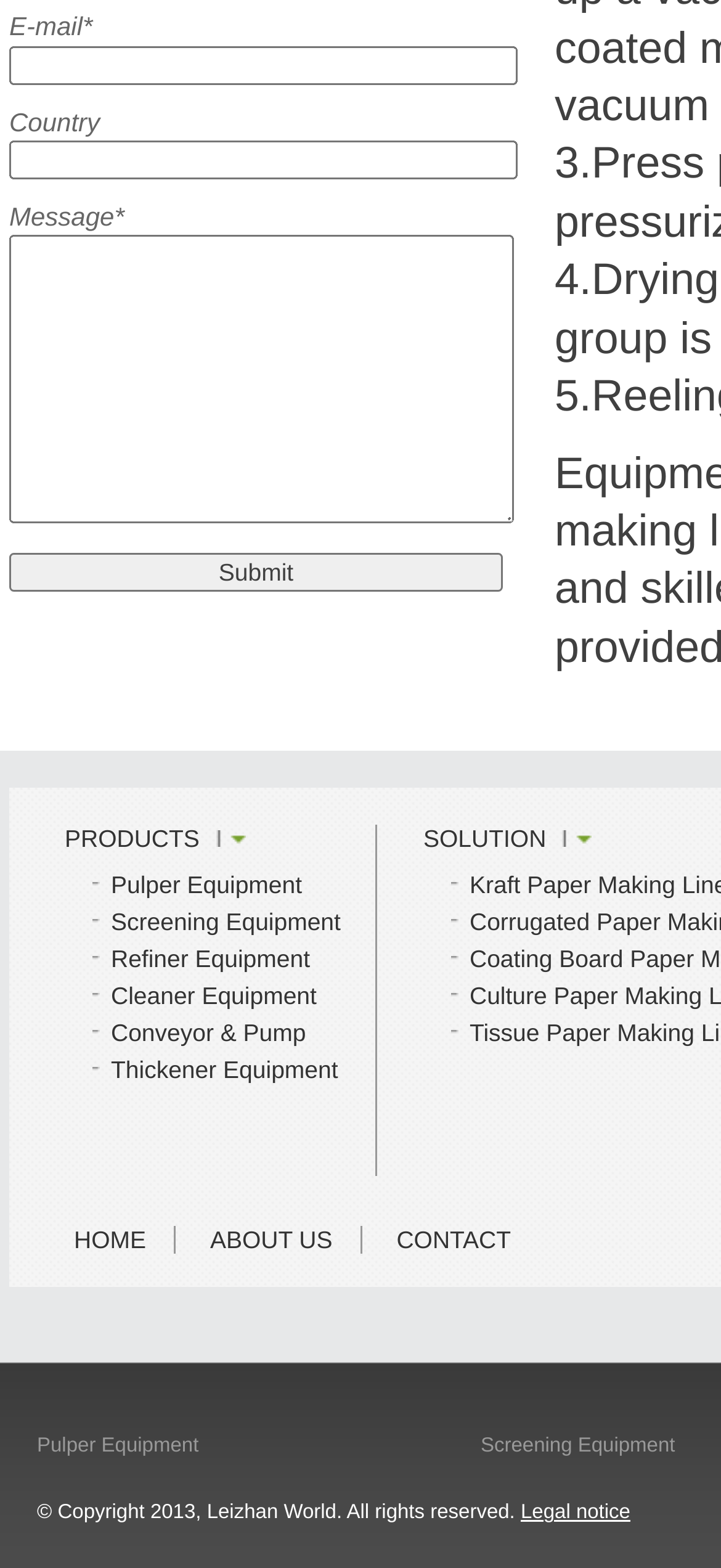How many types of equipment are listed?
Please answer using one word or phrase, based on the screenshot.

6